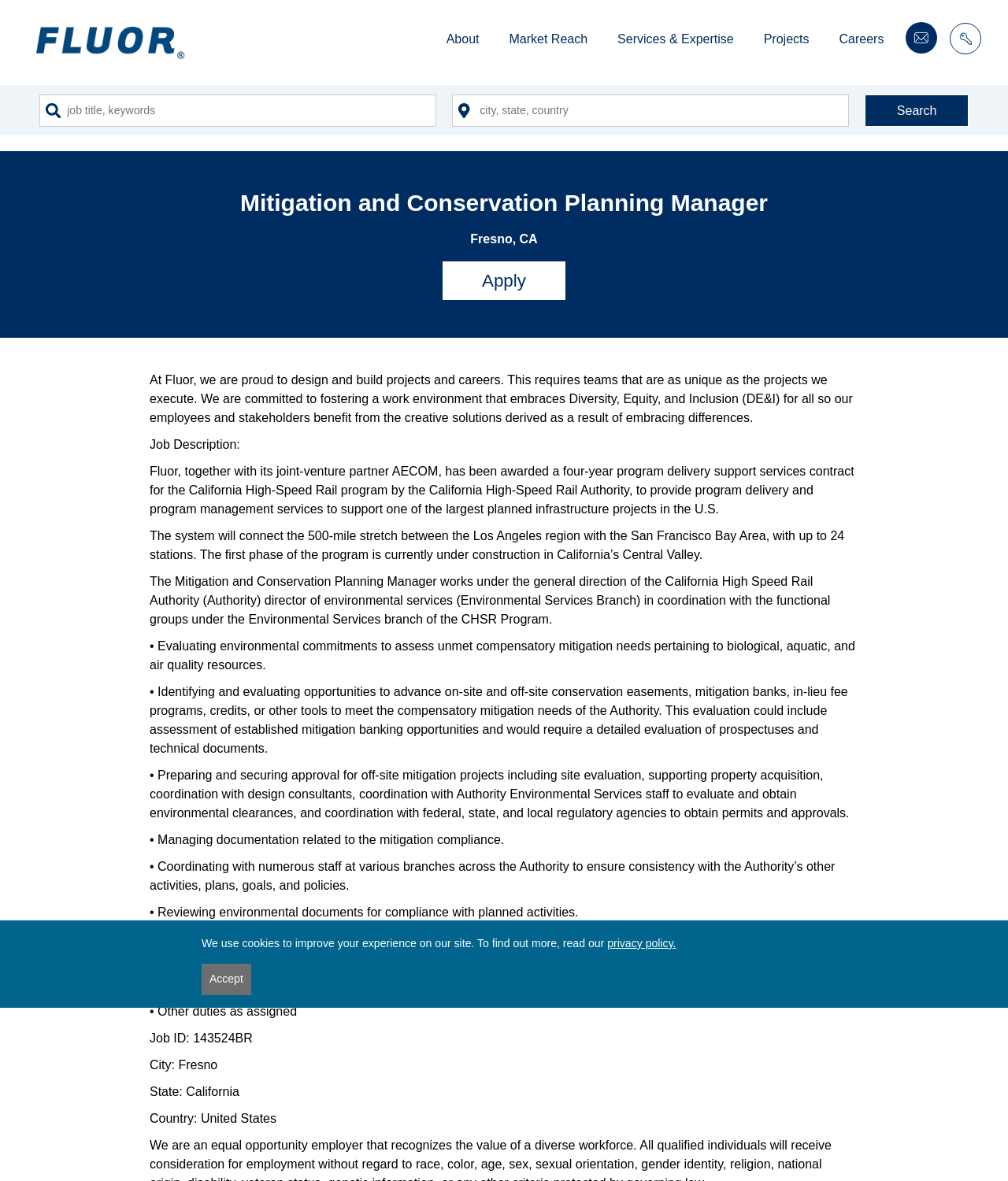Please identify the bounding box coordinates of the clickable element to fulfill the following instruction: "Select city, state, country". The coordinates should be four float numbers between 0 and 1, i.e., [left, top, right, bottom].

[0.449, 0.08, 0.843, 0.107]